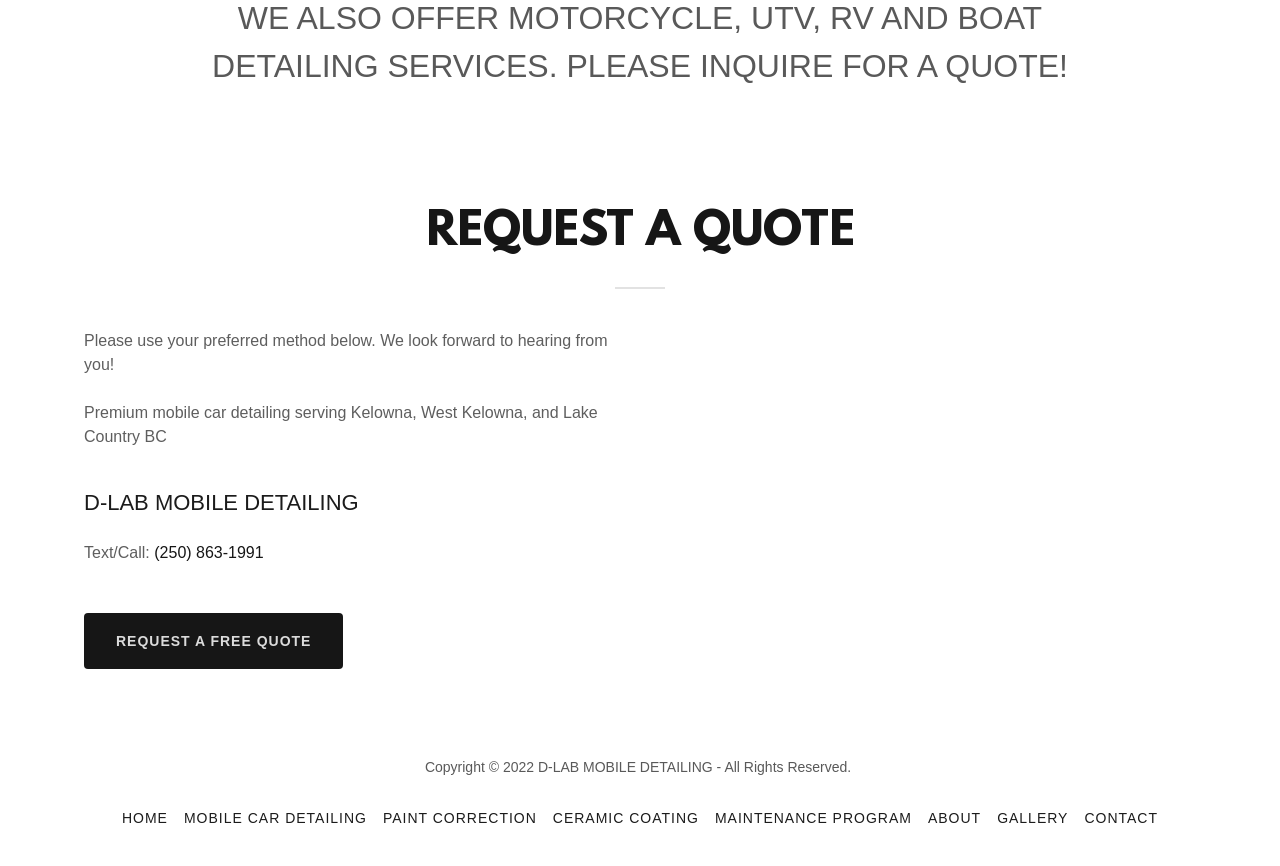What is the phone number to text or call?
Using the information presented in the image, please offer a detailed response to the question.

I found the phone number by looking at the element with the text 'Text/Call:' and its adjacent element, which is a link with the phone number.